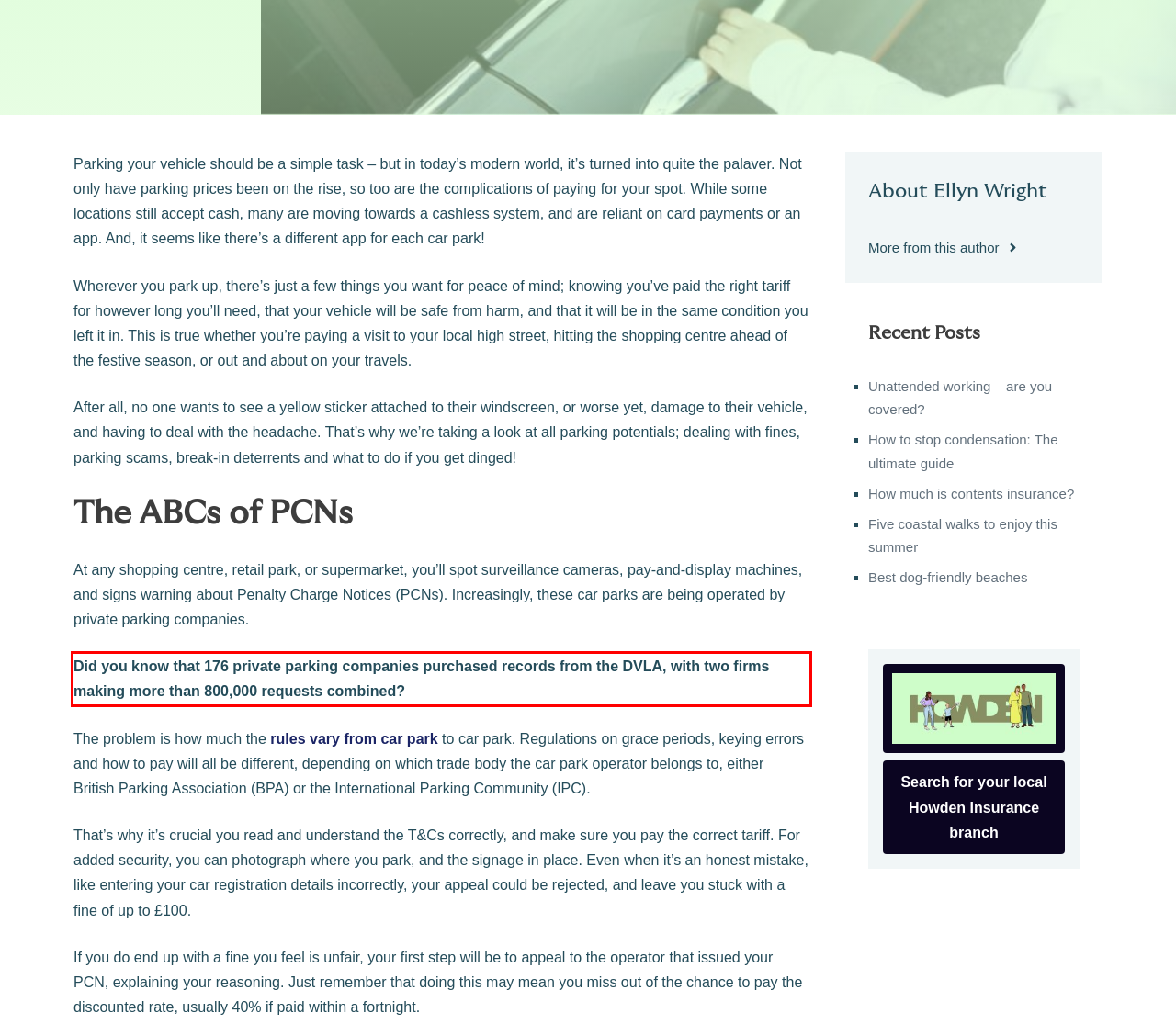Using the provided webpage screenshot, identify and read the text within the red rectangle bounding box.

Did you know that 176 private parking companies purchased records from the DVLA, with two firms making more than 800,000 requests combined?